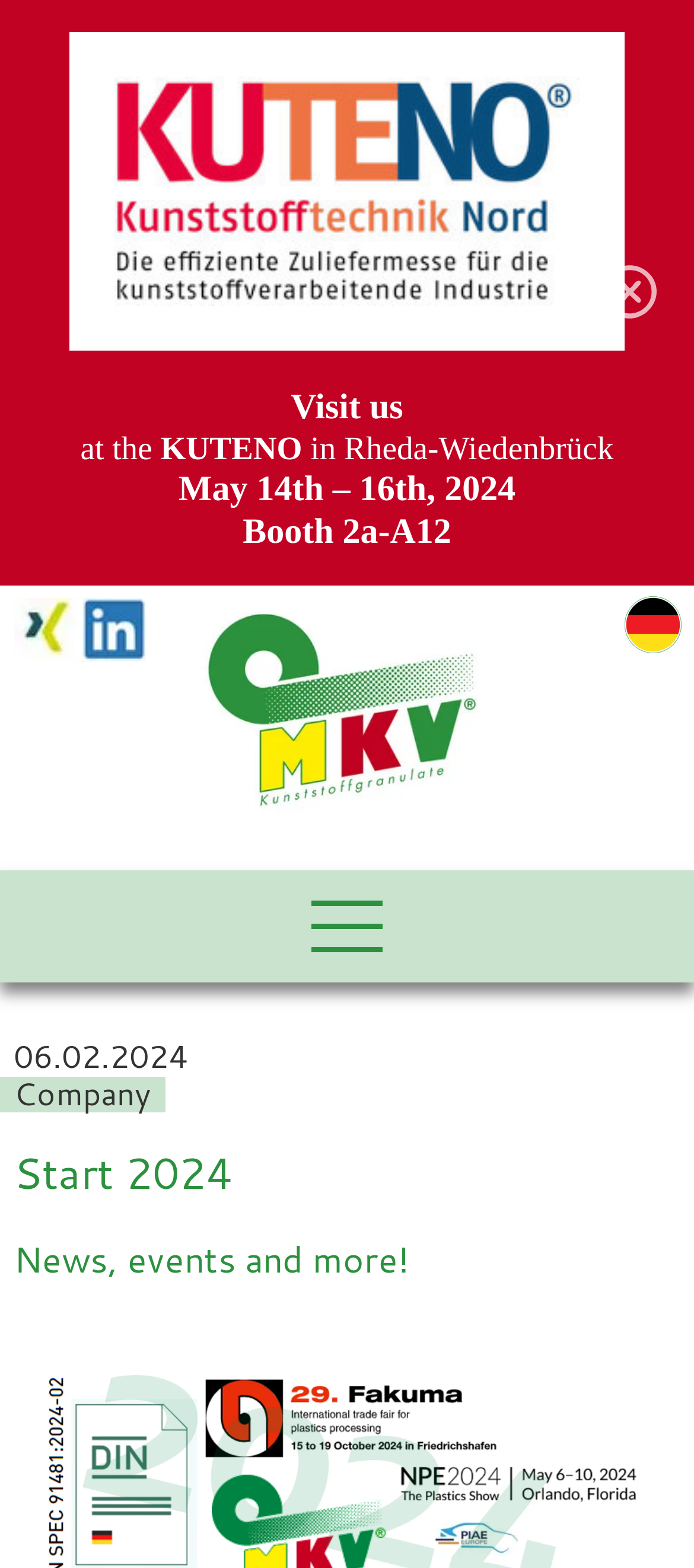Provide your answer in one word or a succinct phrase for the question: 
How many social media links are there?

2